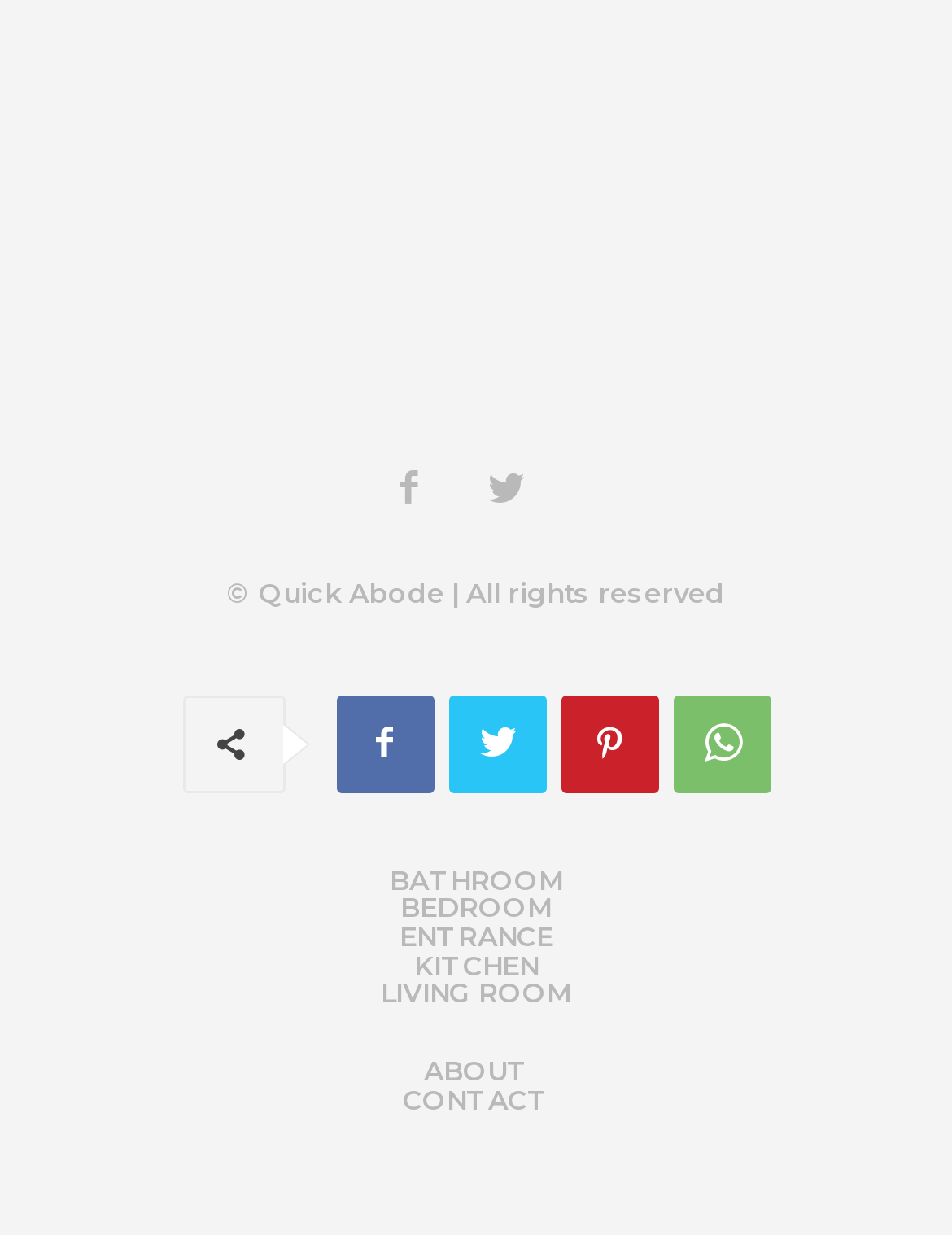How many room types are listed?
Answer the question with a thorough and detailed explanation.

I counted the number of room types by looking at the links with text 'BATHROOM', 'BEDROOM', 'ENTRANCE', 'KITCHEN', 'LIVING ROOM'. There are six room types listed.